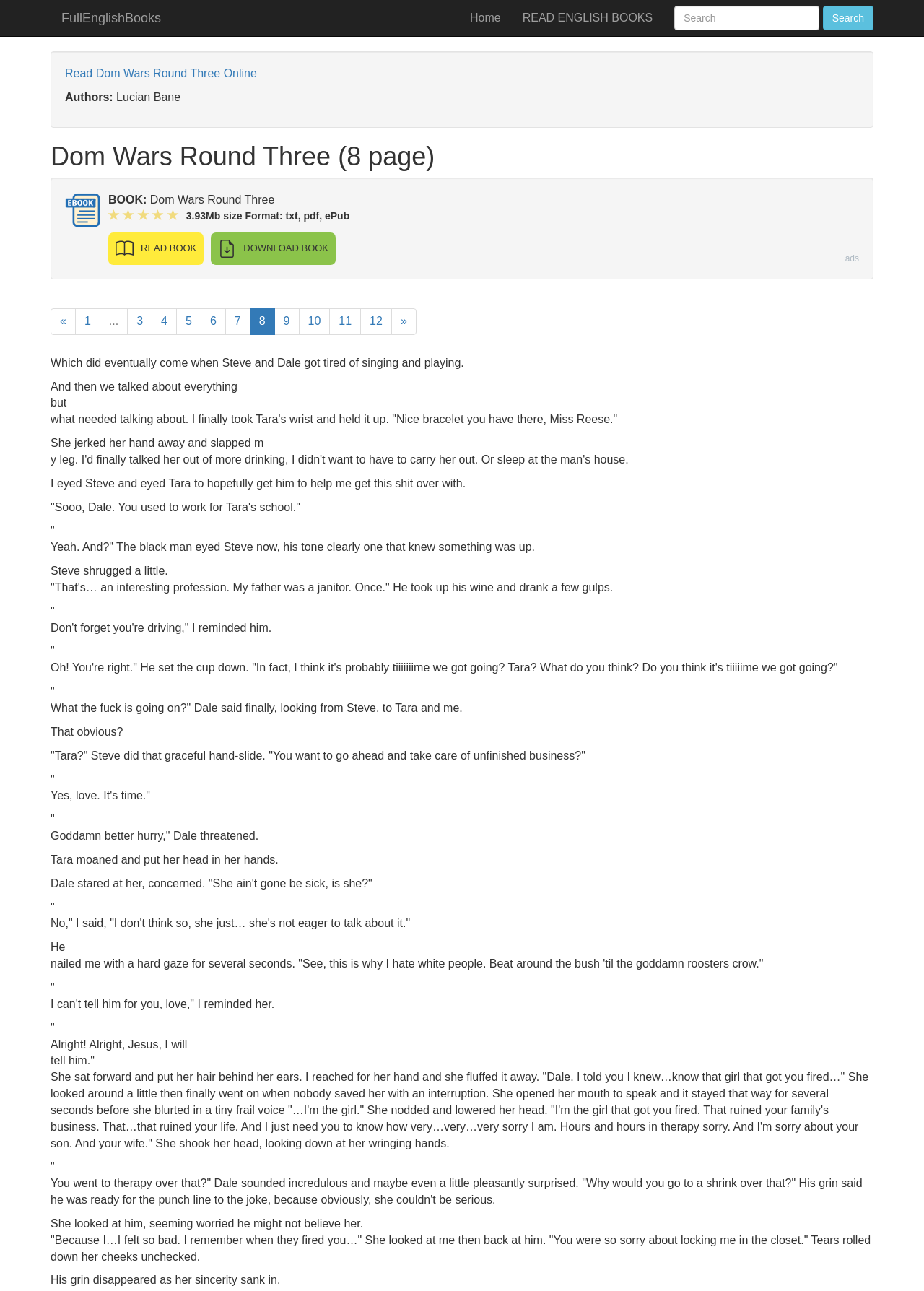Can you find and generate the webpage's heading?

Dom Wars Round Three (8 page)